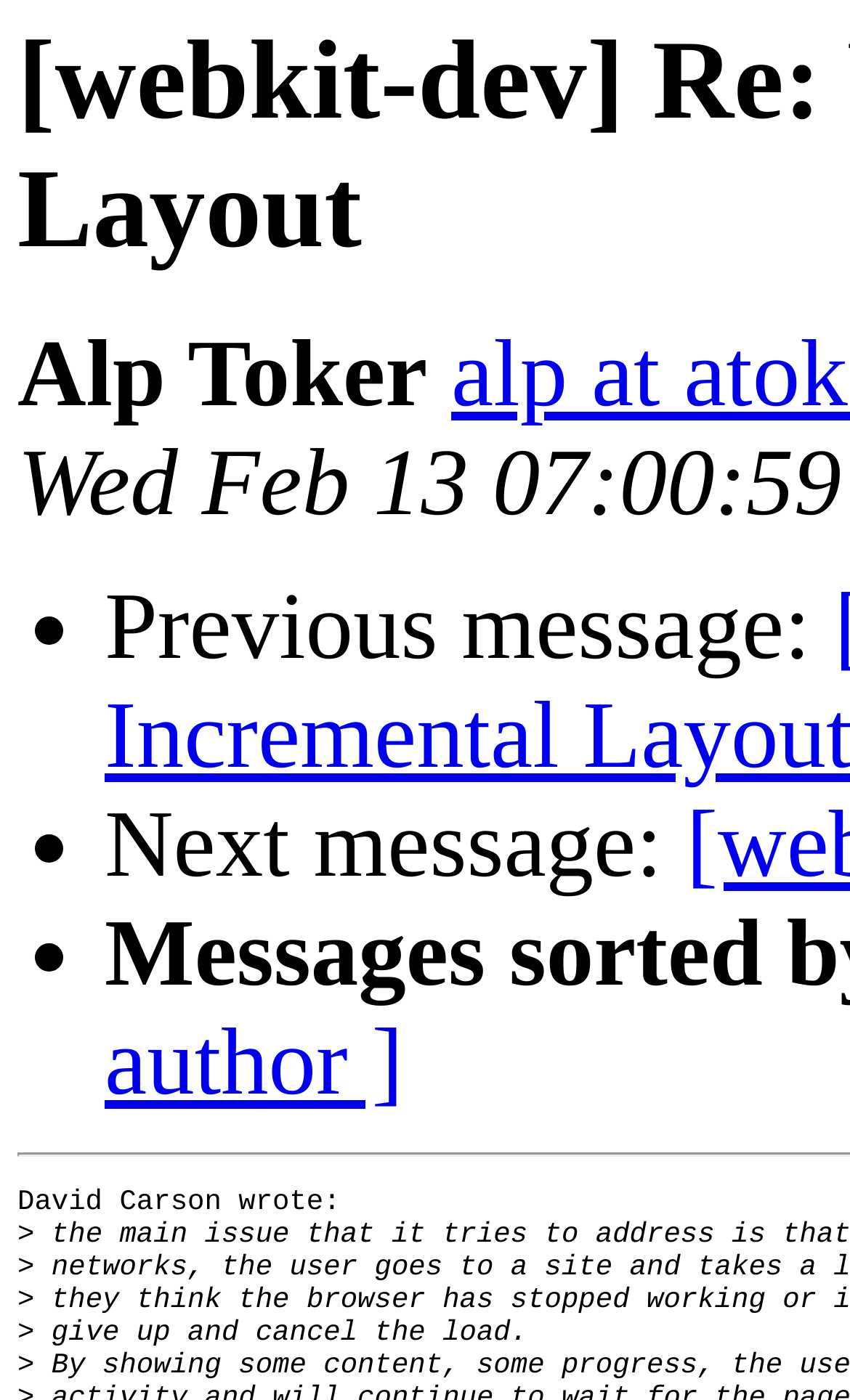Your task is to find and give the main heading text of the webpage.

[webkit-dev] Re: WebKit Incremental Layout